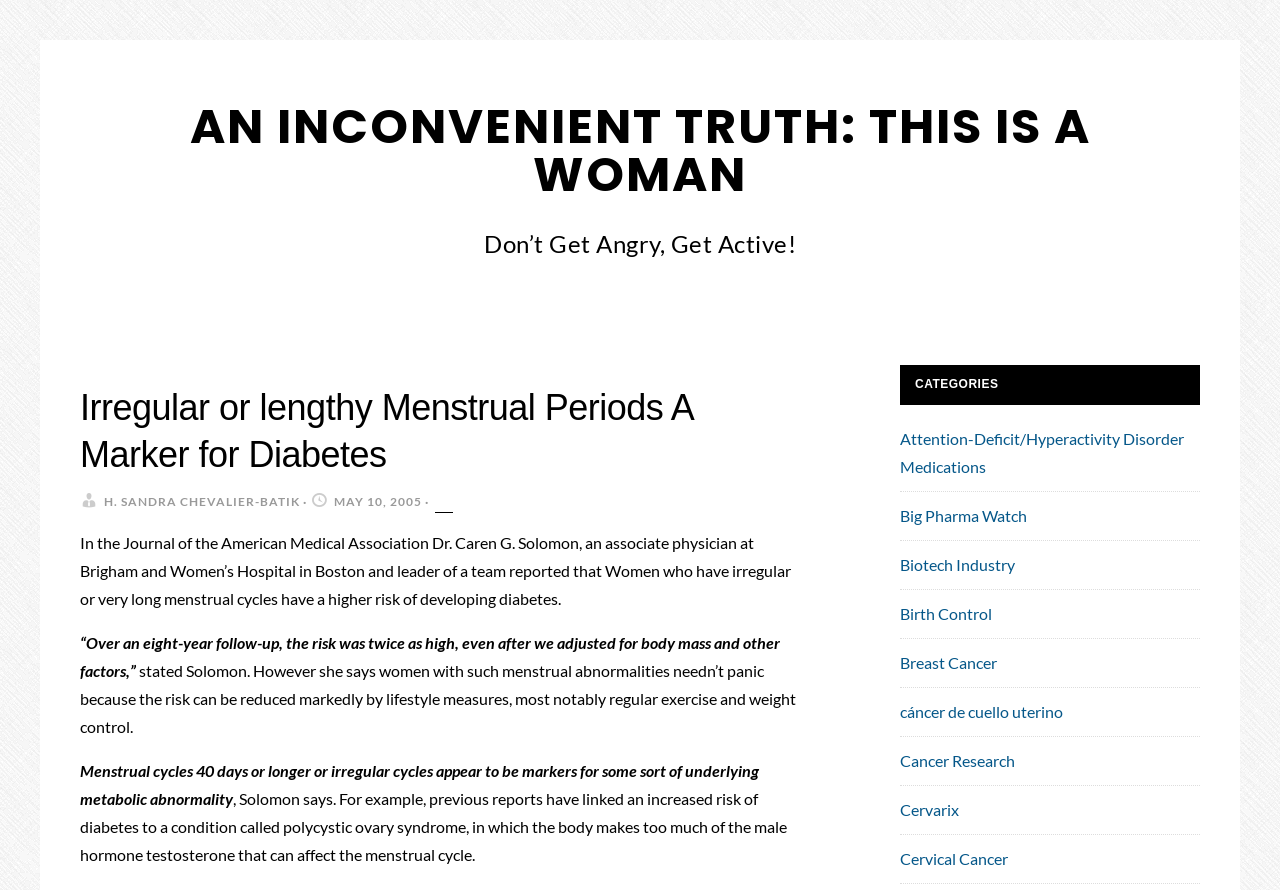Given the description: "H. Sandra Chevalier-Batik", determine the bounding box coordinates of the UI element. The coordinates should be formatted as four float numbers between 0 and 1, [left, top, right, bottom].

[0.081, 0.555, 0.234, 0.571]